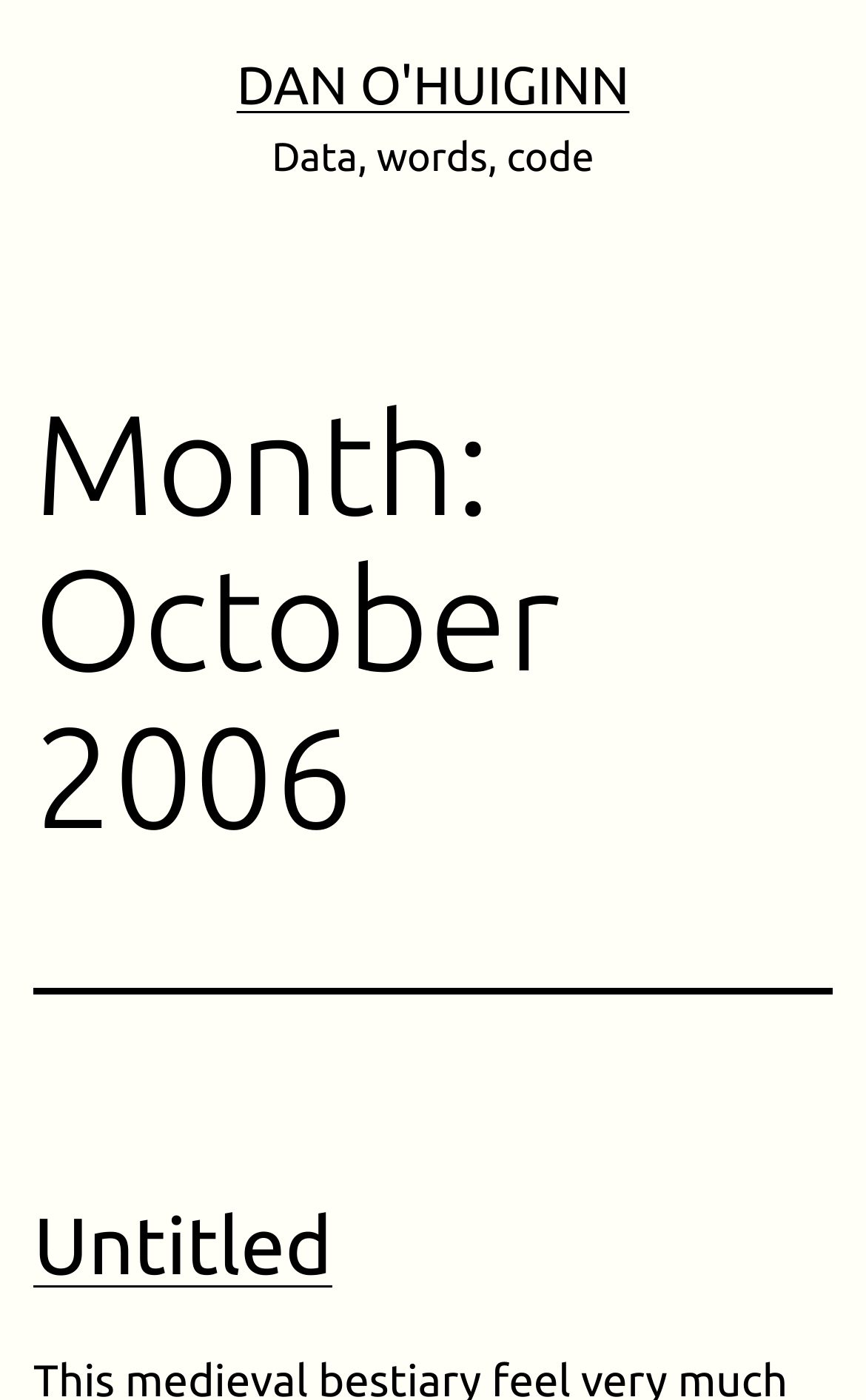Provide the bounding box for the UI element matching this description: "Dan O'Huiginn".

[0.273, 0.039, 0.727, 0.082]